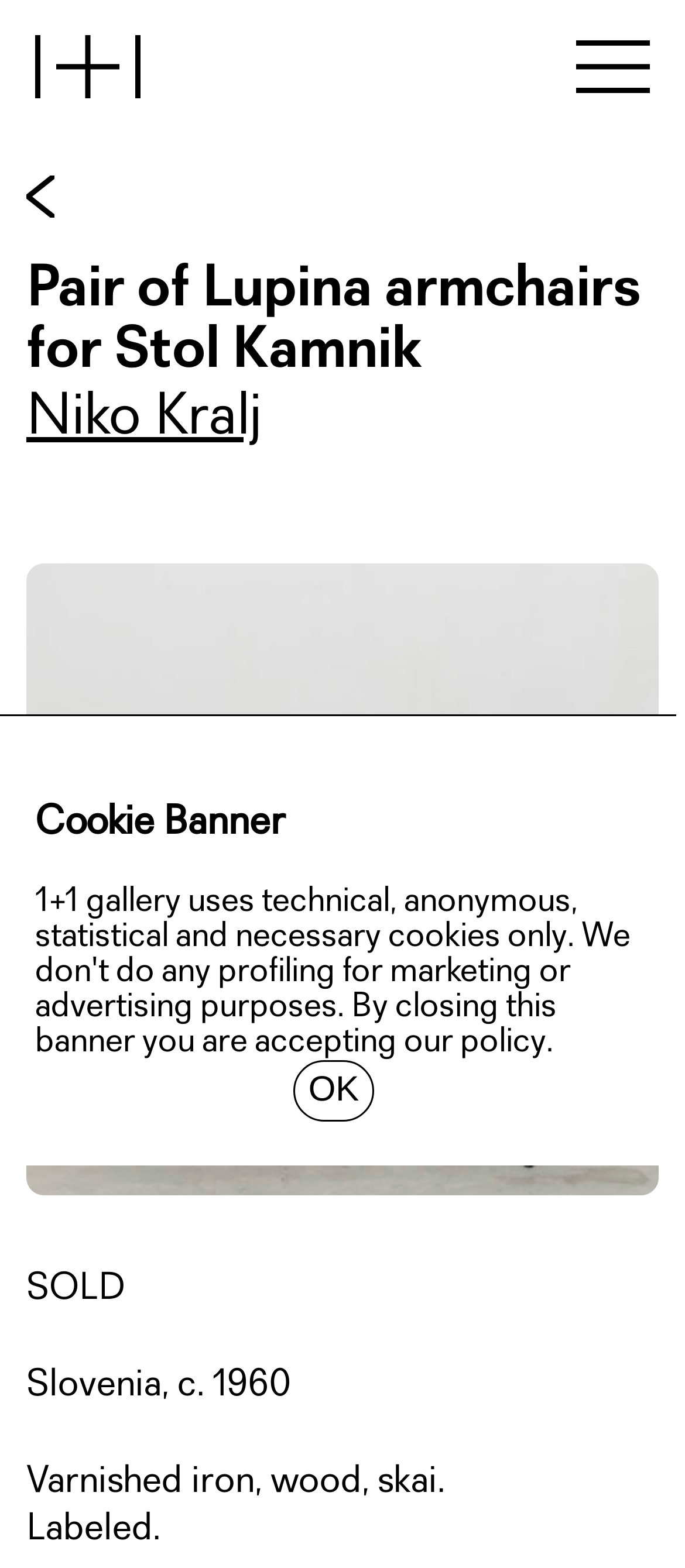Determine the bounding box coordinates of the element's region needed to click to follow the instruction: "click the link to Niko Kralj". Provide these coordinates as four float numbers between 0 and 1, formatted as [left, top, right, bottom].

[0.038, 0.247, 0.382, 0.287]